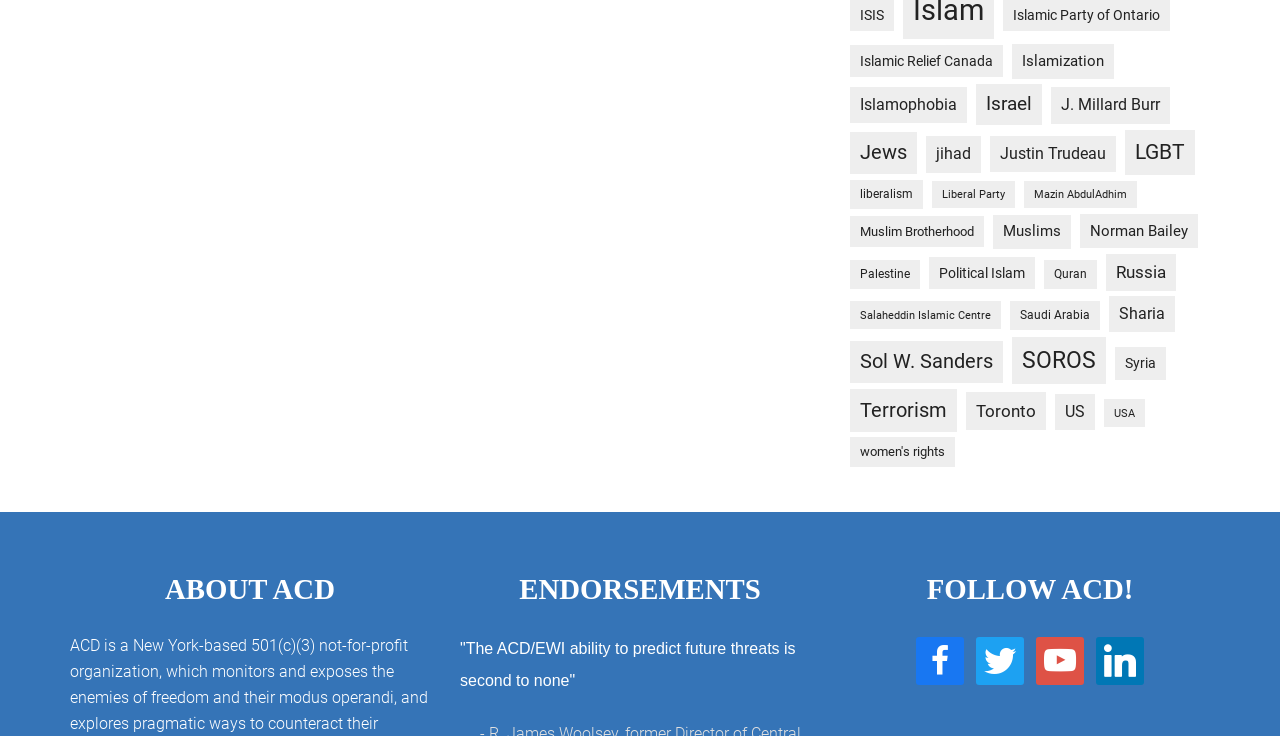Identify the bounding box for the described UI element. Provide the coordinates in (top-left x, top-left y, bottom-right x, bottom-right y) format with values ranging from 0 to 1: Salaheddin Islamic Centre

[0.664, 0.409, 0.782, 0.447]